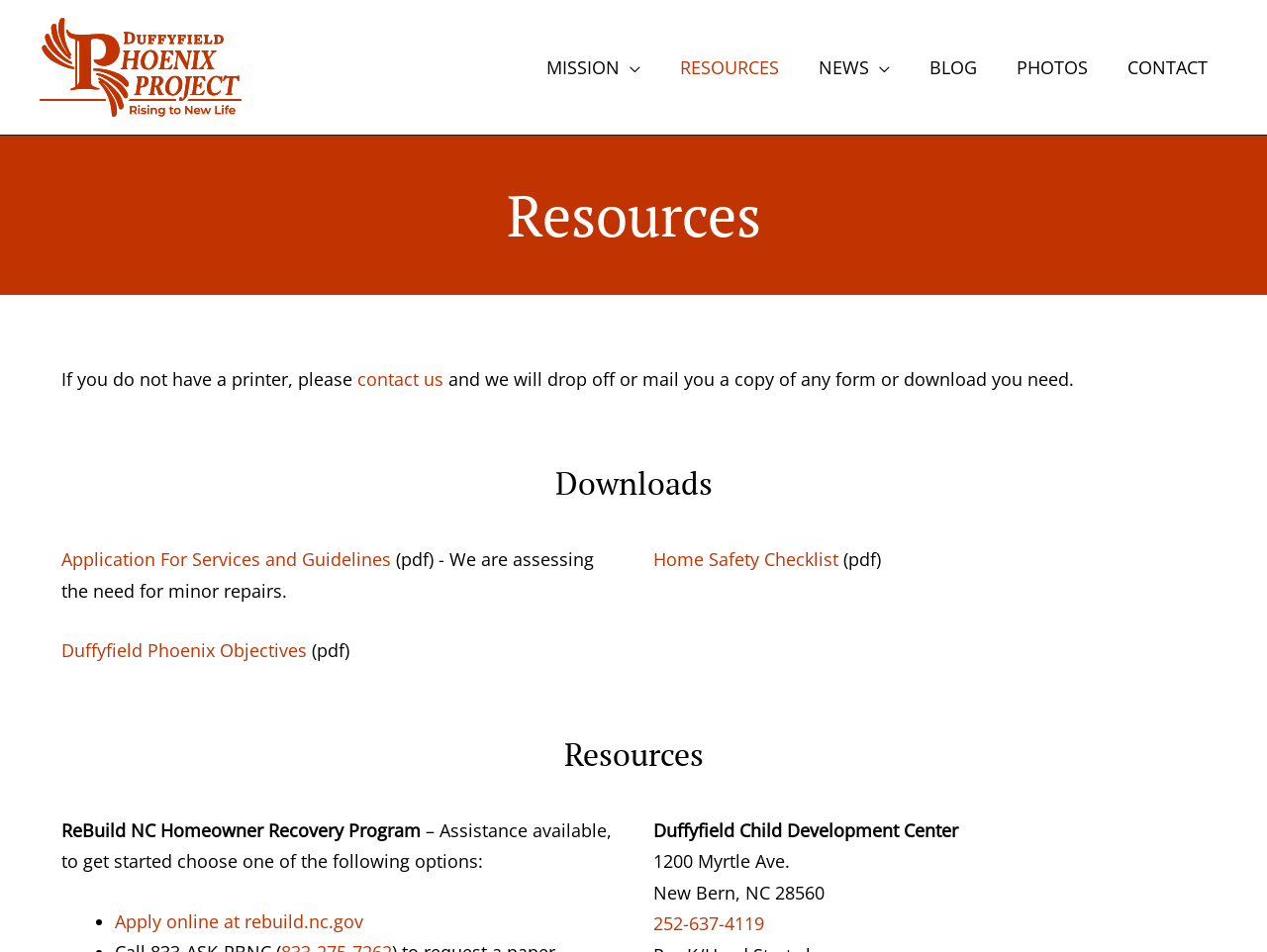Specify the bounding box coordinates of the element's region that should be clicked to achieve the following instruction: "Get IV Therapy services". The bounding box coordinates consist of four float numbers between 0 and 1, in the format [left, top, right, bottom].

None